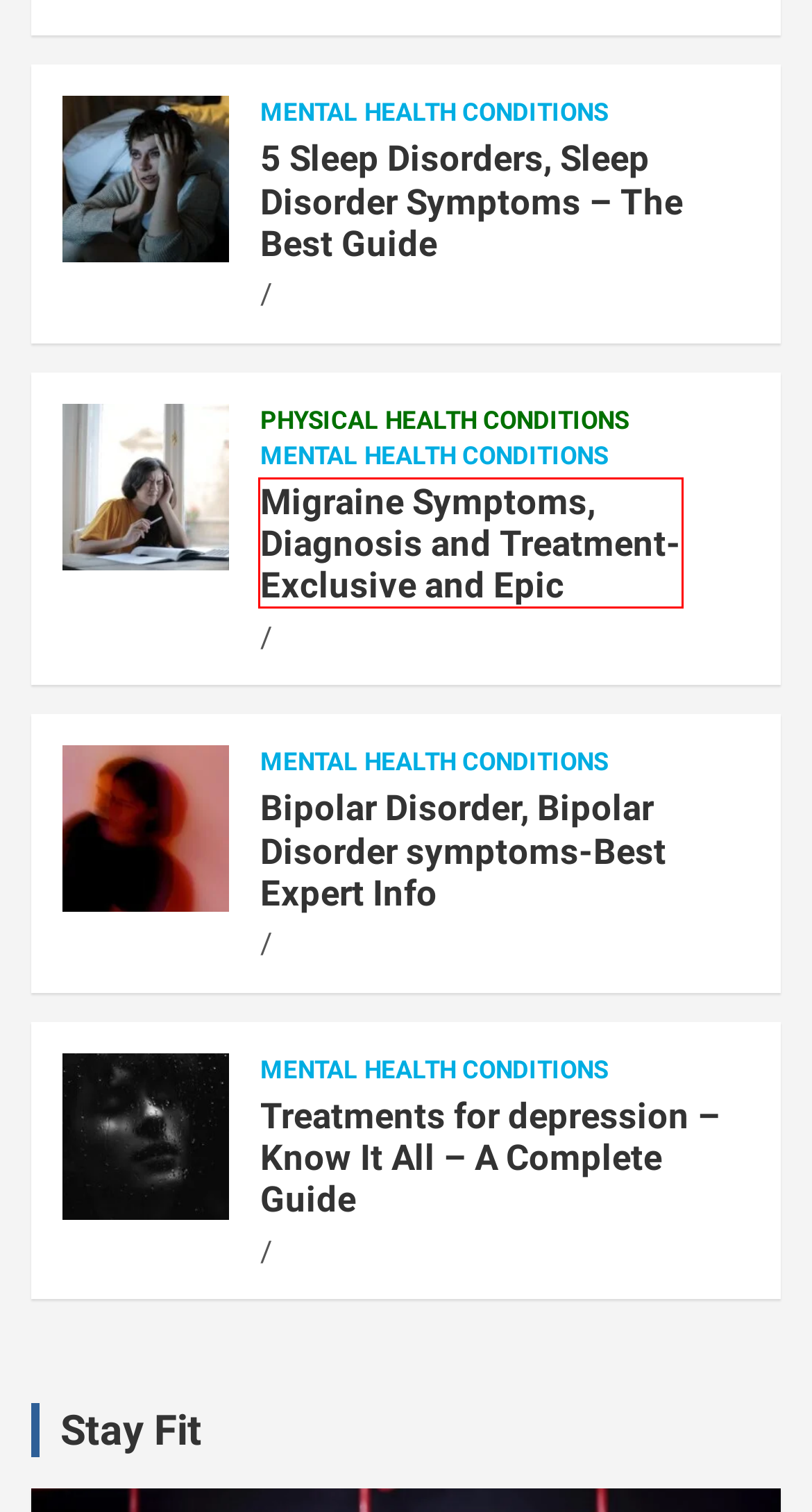Consider the screenshot of a webpage with a red bounding box around an element. Select the webpage description that best corresponds to the new page after clicking the element inside the red bounding box. Here are the candidates:
A. Migraine Symptoms,Diagnosis And Treatment-Exclusive And Epic
B. Bipolar Disorder, Bipolar Disorder Symptoms - Best Expert Info
C. Best 15 Exclusive Yoga Benefits For Men - What Are Those?
D. Dementia Symptoms And Types Of Dementia - Revealing Advice
E. Stay Fit
F. 28 Best Karate Benefits -Excellent Health Benefits
G. 5 Sleep Disorders, Sleep Disorder Symptoms The Best Guide
H. Heathy Eating Healthy Mind Physical Health Mental Health Conditions

A